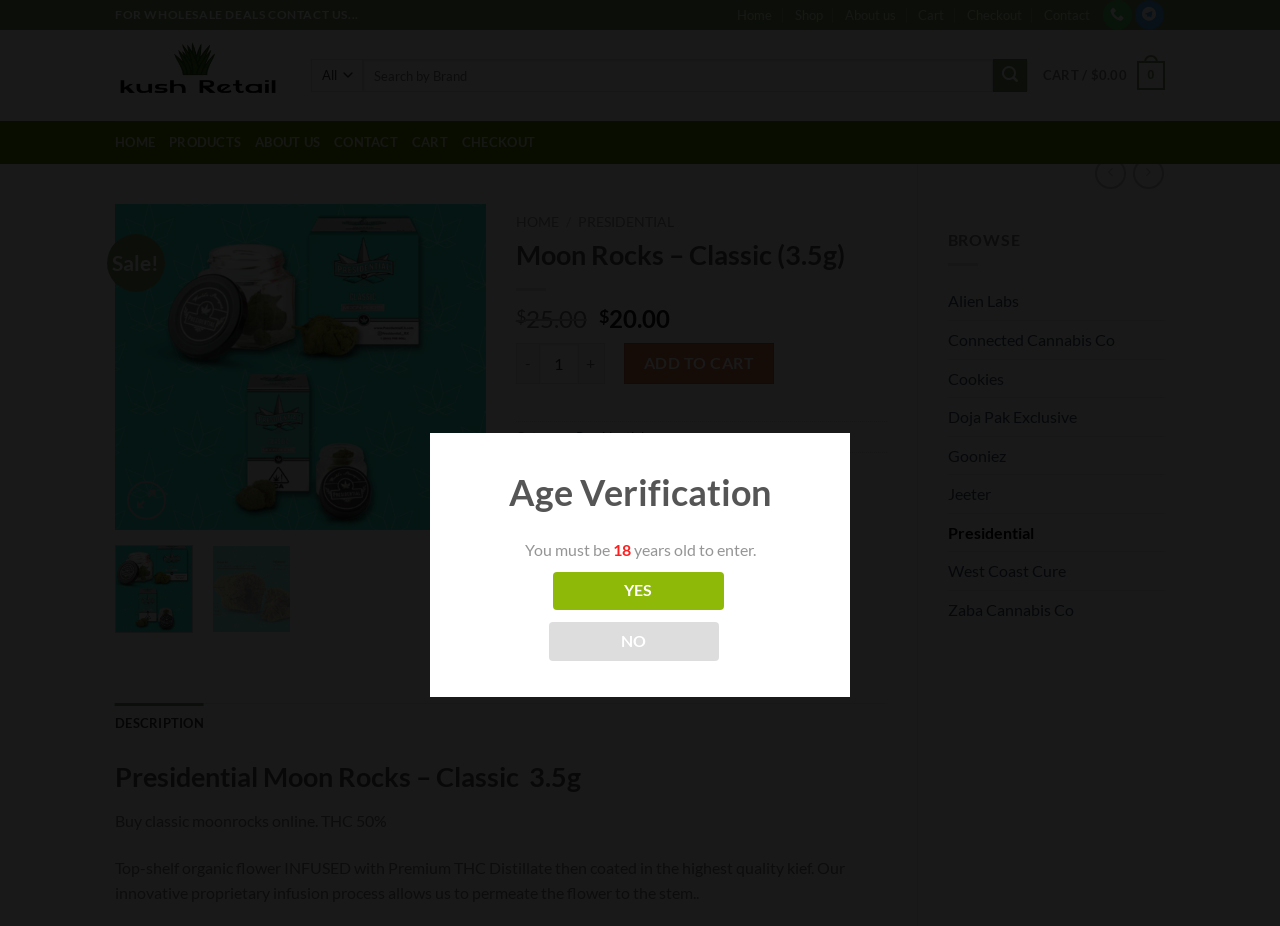Look at the image and write a detailed answer to the question: 
What is the purpose of the 'ADD TO CART' button?

The 'ADD TO CART' button is used to add the product Moon Rocks - Classic (3.5g) to the user's shopping cart, allowing them to purchase the product later.